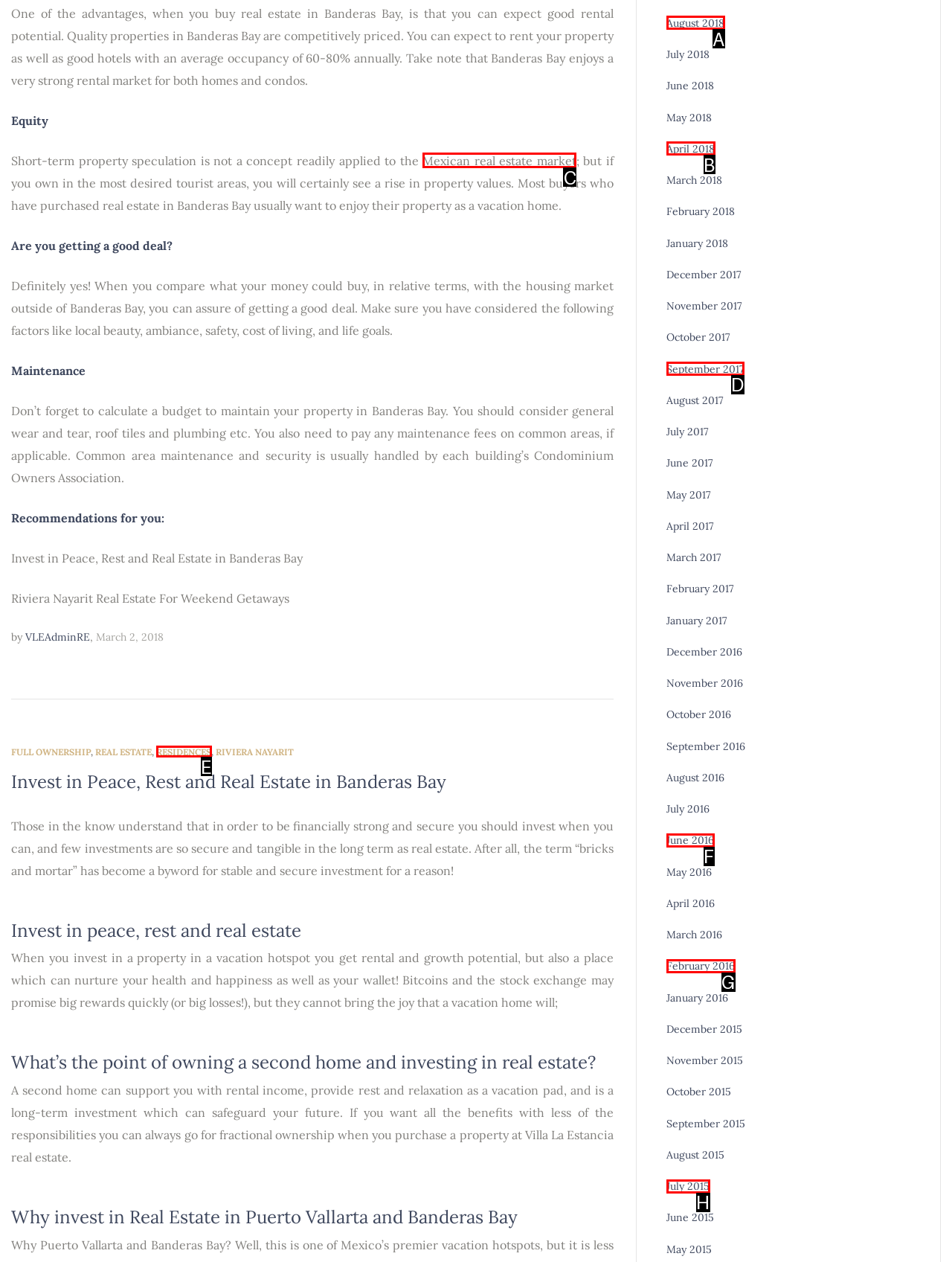Identify which option matches the following description: Developing, tracing and debugging Drupal
Answer by giving the letter of the correct option directly.

None